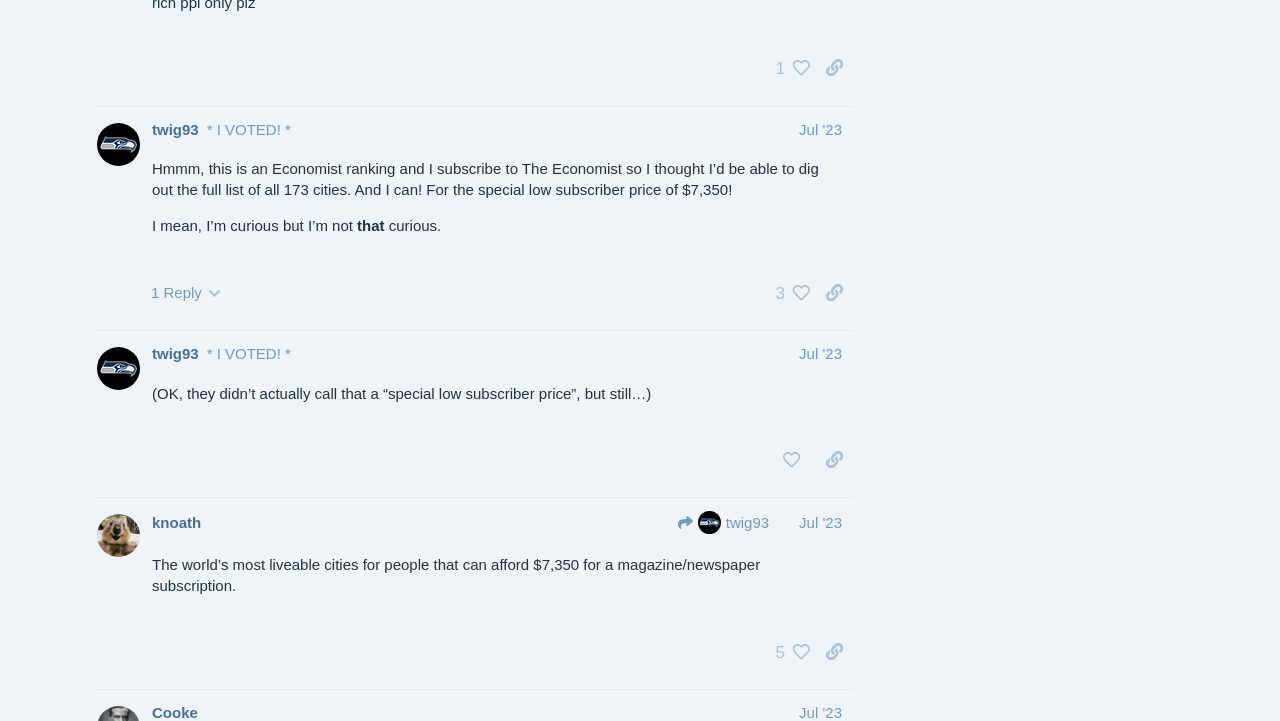Provide the bounding box coordinates of the area you need to click to execute the following instruction: "View people who liked this post".

[0.598, 0.071, 0.633, 0.119]